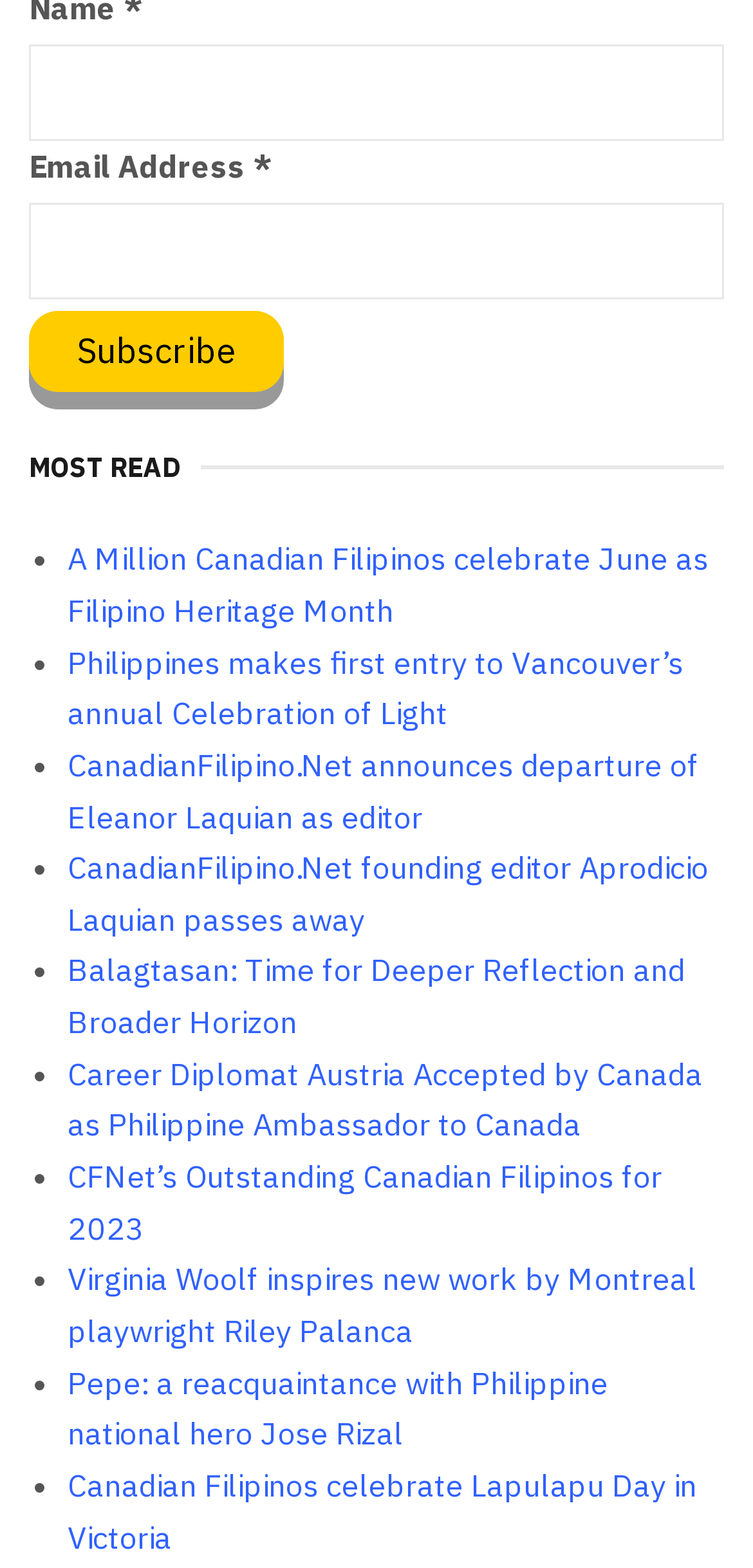Please identify the bounding box coordinates of the element's region that needs to be clicked to fulfill the following instruction: "Visit the main page". The bounding box coordinates should consist of four float numbers between 0 and 1, i.e., [left, top, right, bottom].

None